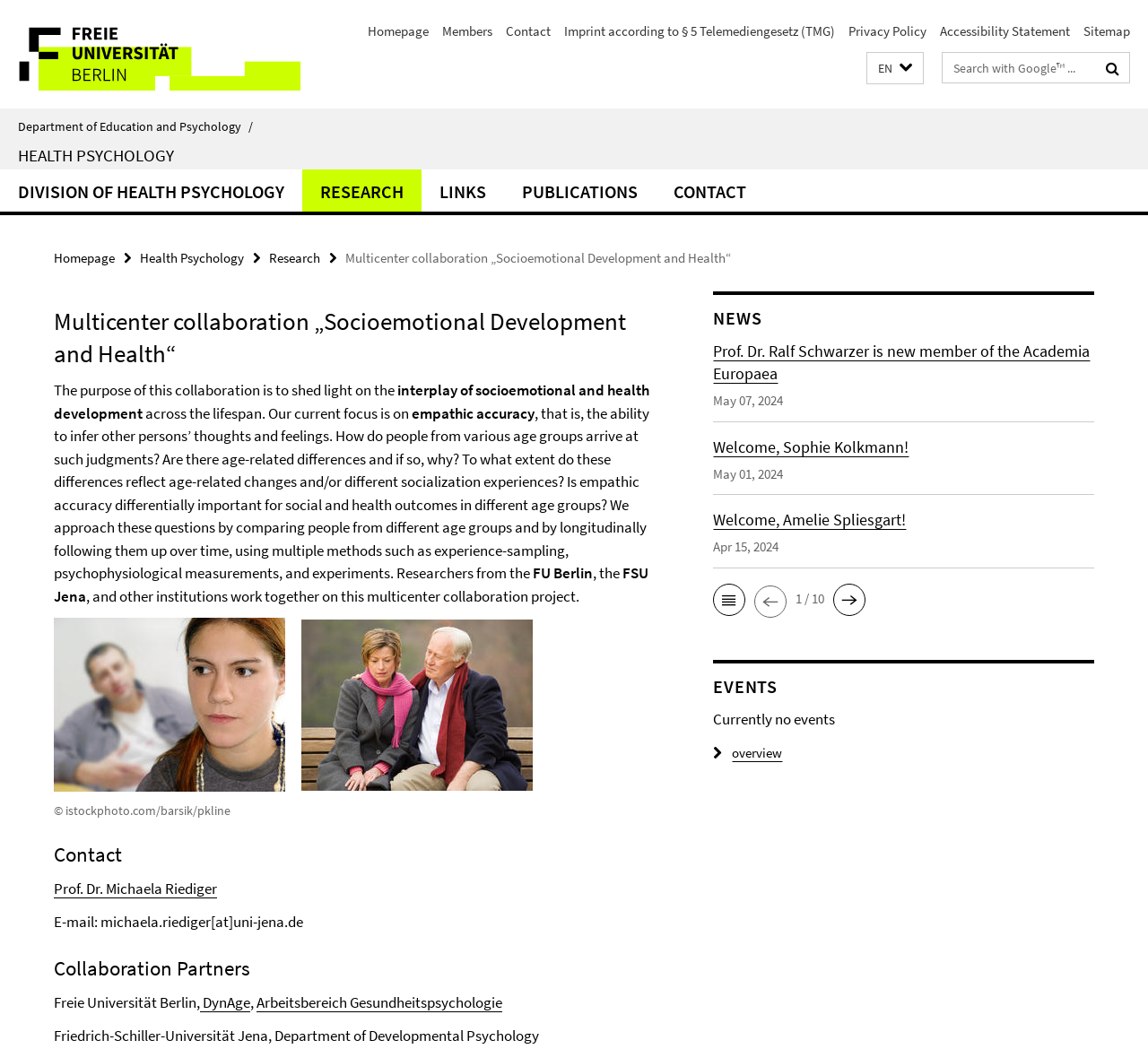Ascertain the bounding box coordinates for the UI element detailed here: "overview". The coordinates should be provided as [left, top, right, bottom] with each value being a float between 0 and 1.

[0.621, 0.709, 0.682, 0.726]